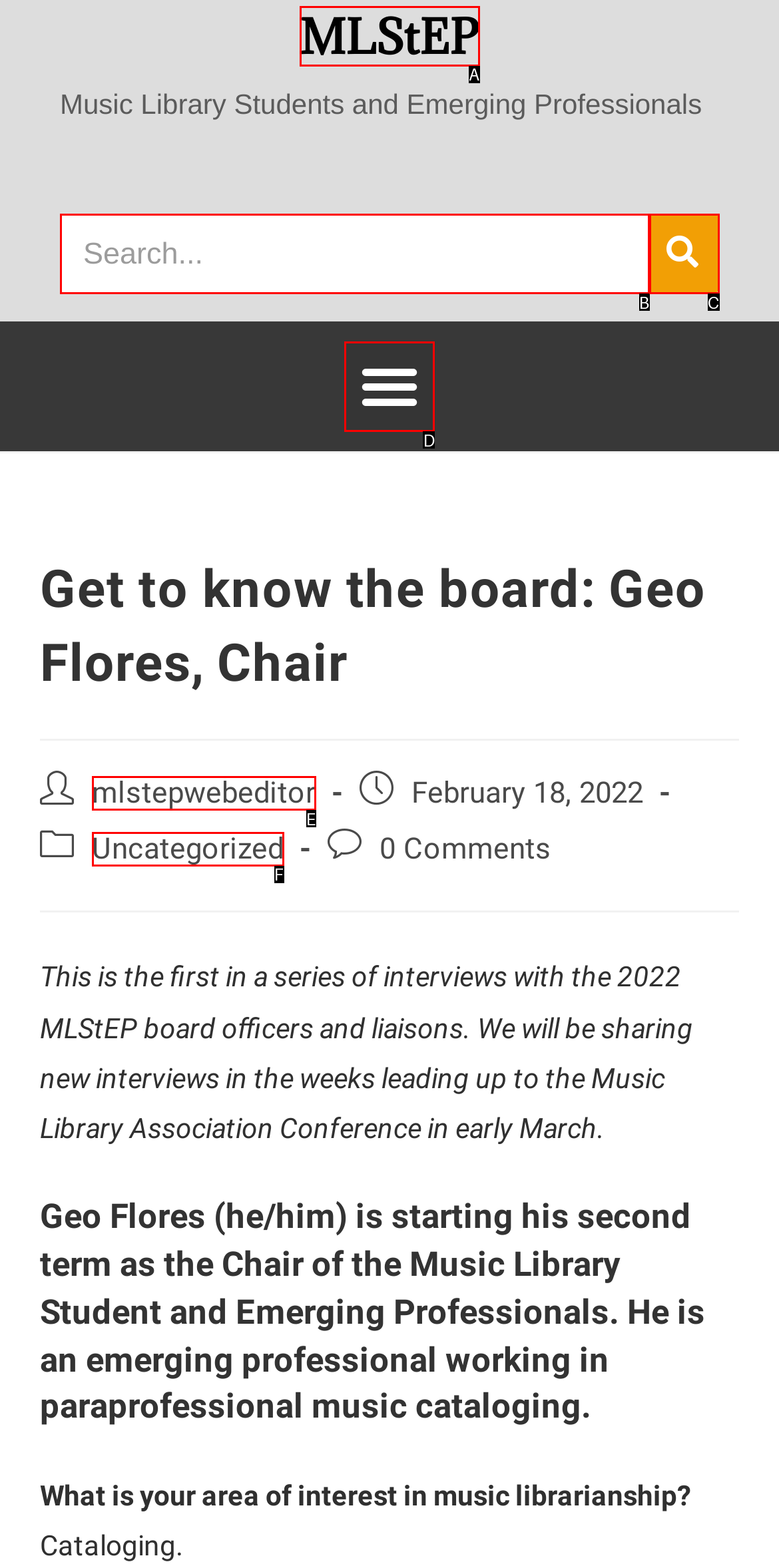Match the description: parent_node: Search name="s" placeholder="Search..." to the appropriate HTML element. Respond with the letter of your selected option.

B